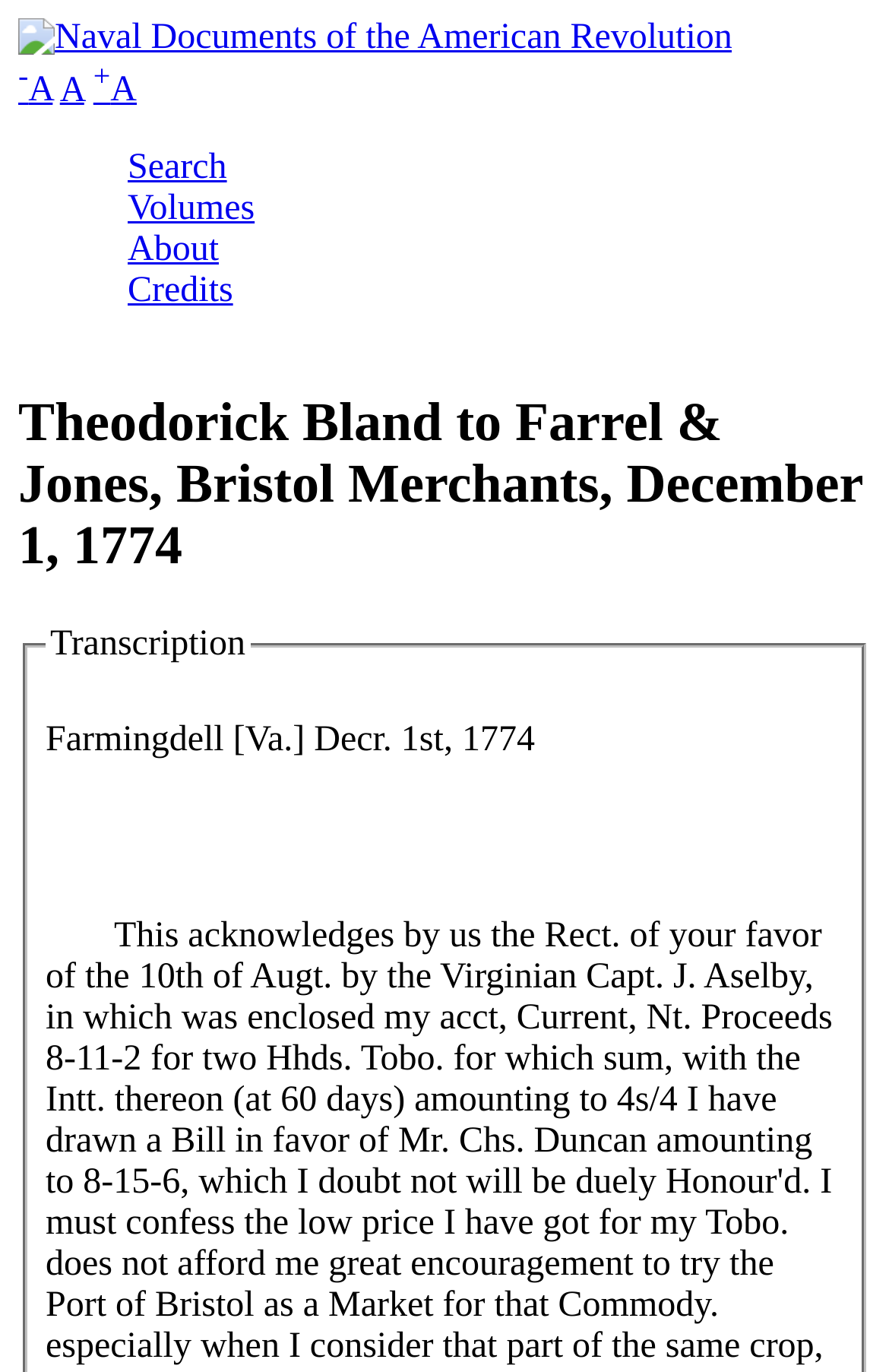Give a one-word or short phrase answer to the question: 
What type of document is being displayed?

Letter